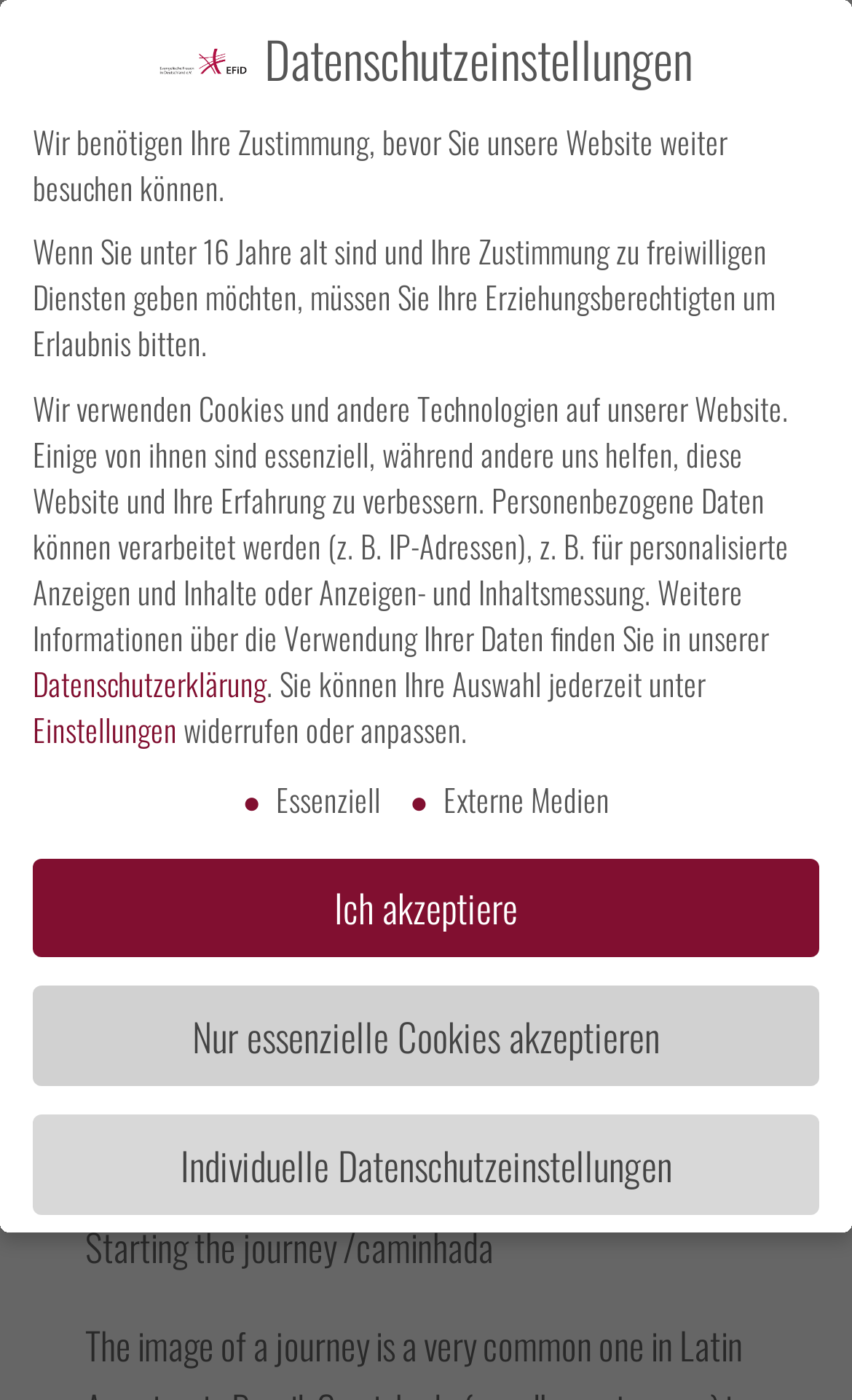Identify the bounding box coordinates for the element you need to click to achieve the following task: "Go back to the archive of Tischreden". Provide the bounding box coordinates as four float numbers between 0 and 1, in the form [left, top, right, bottom].

[0.1, 0.54, 0.636, 0.579]